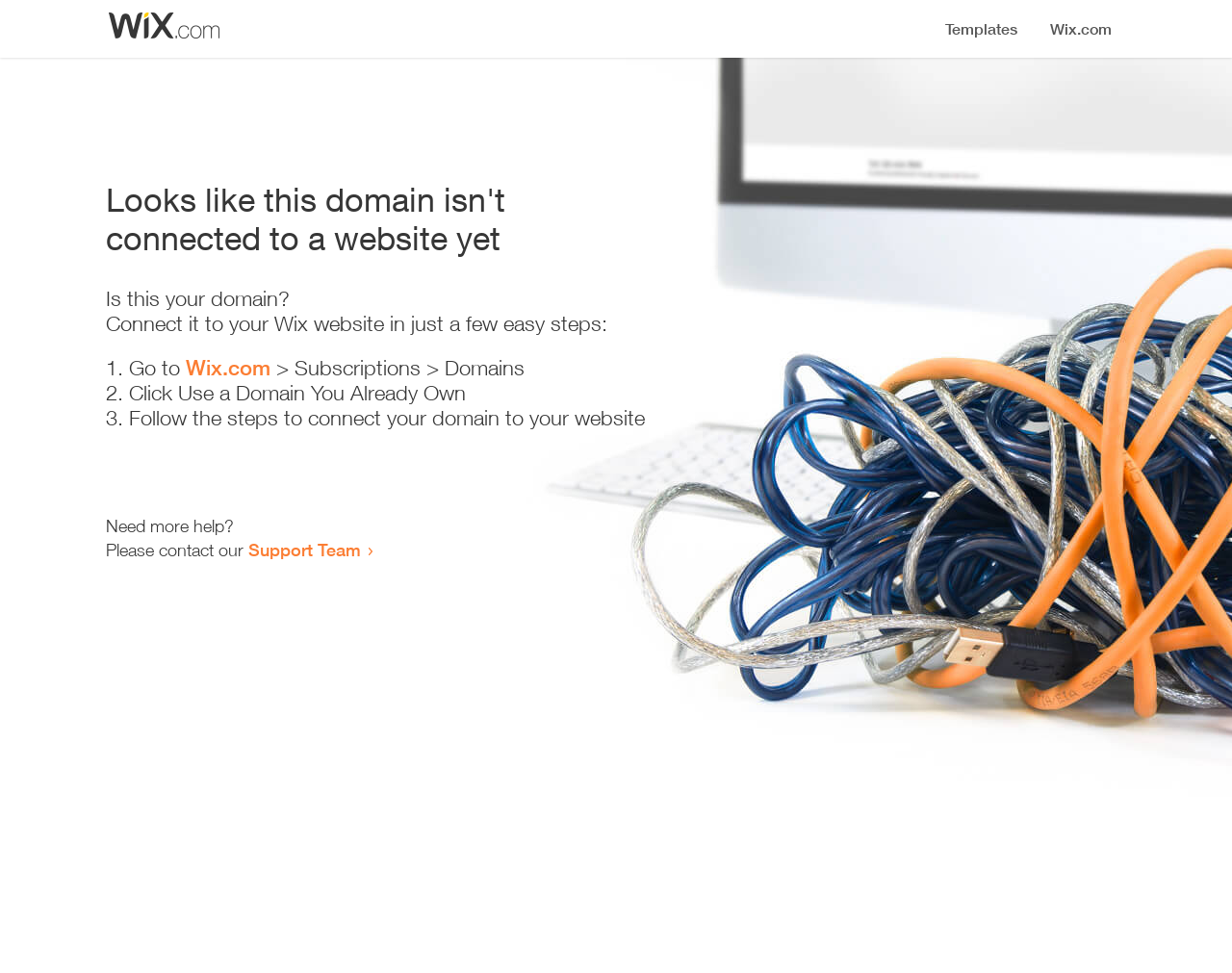Where can I get more help?
By examining the image, provide a one-word or phrase answer.

Support Team